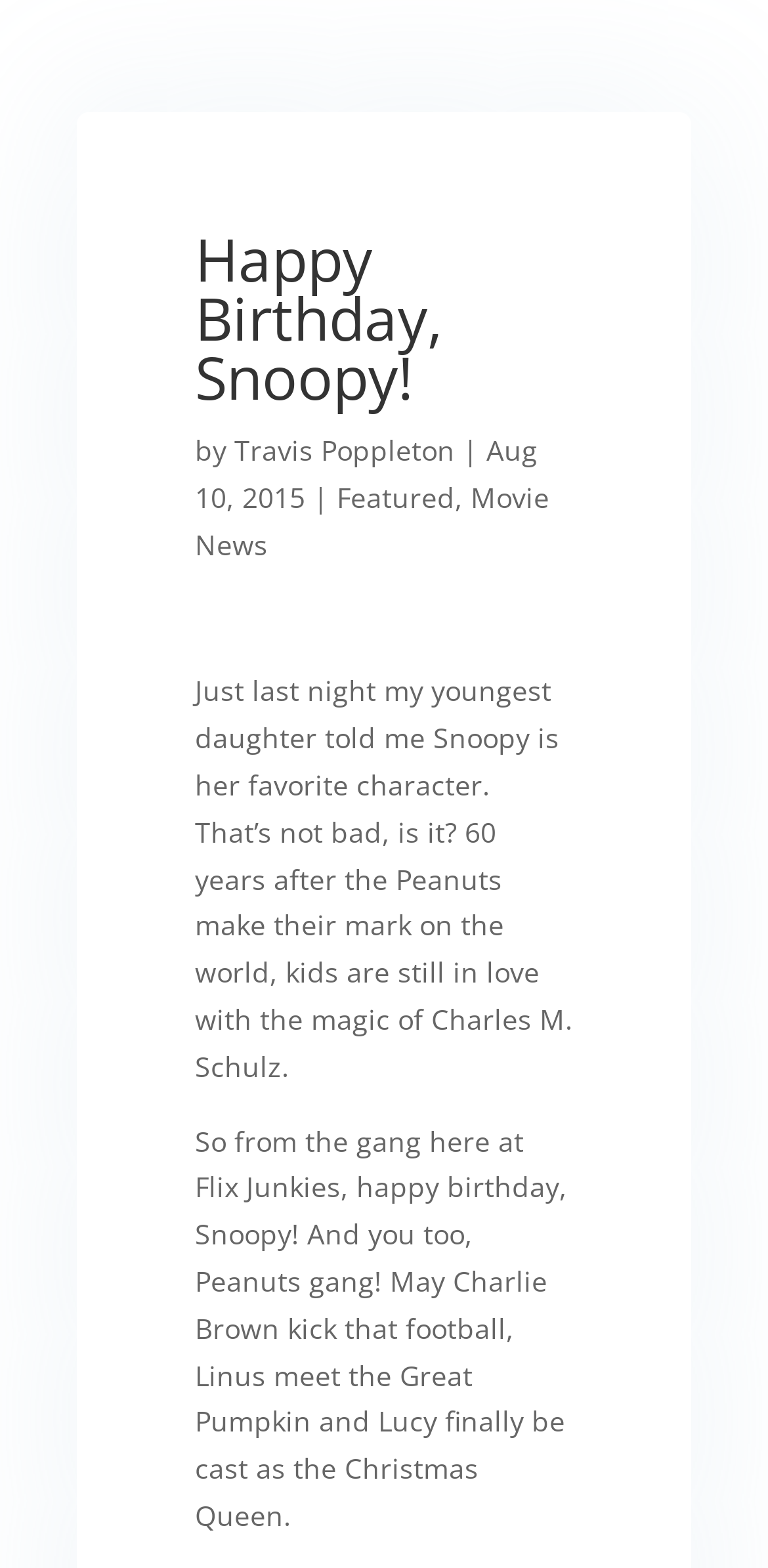Respond to the question below with a single word or phrase: What is the name of the creator of Peanuts?

Charles M. Schulz